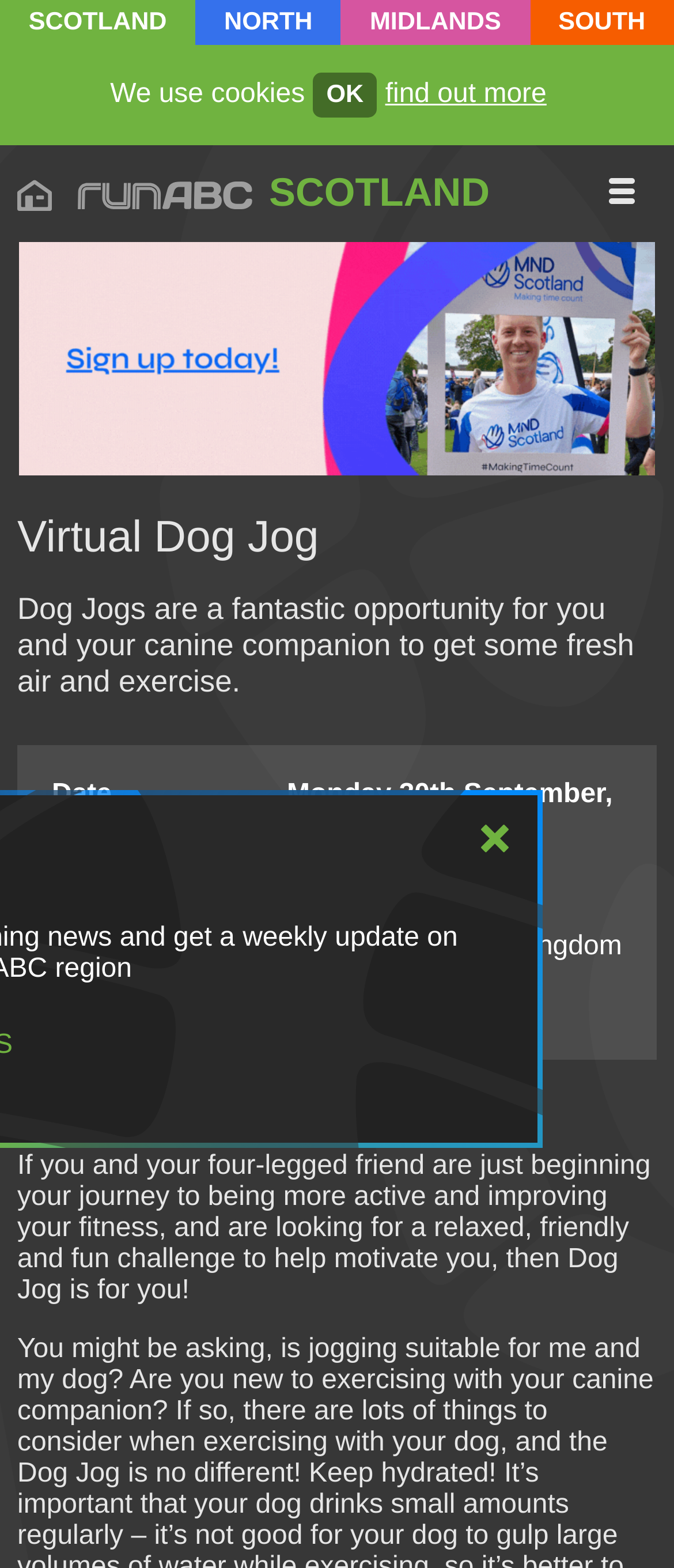What is the start time of the dog jog event?
Look at the image and answer the question with a single word or phrase.

11:59pm